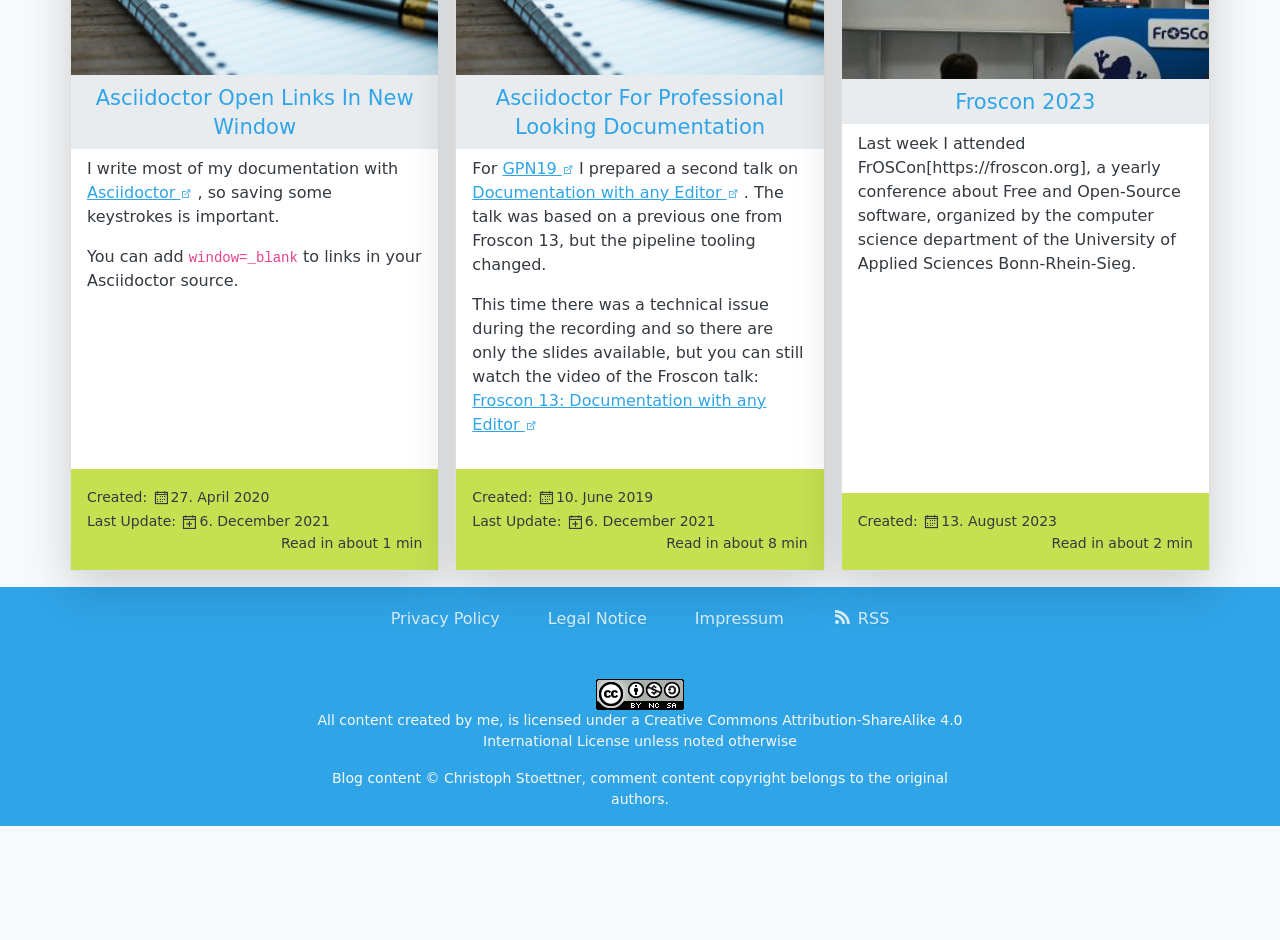Refer to the image and provide an in-depth answer to the question:
What is the author's preferred documentation tool?

The author mentions 'I write most of my documentation with Asciidoctor' in the first paragraph, indicating that Asciidoctor is their preferred documentation tool.